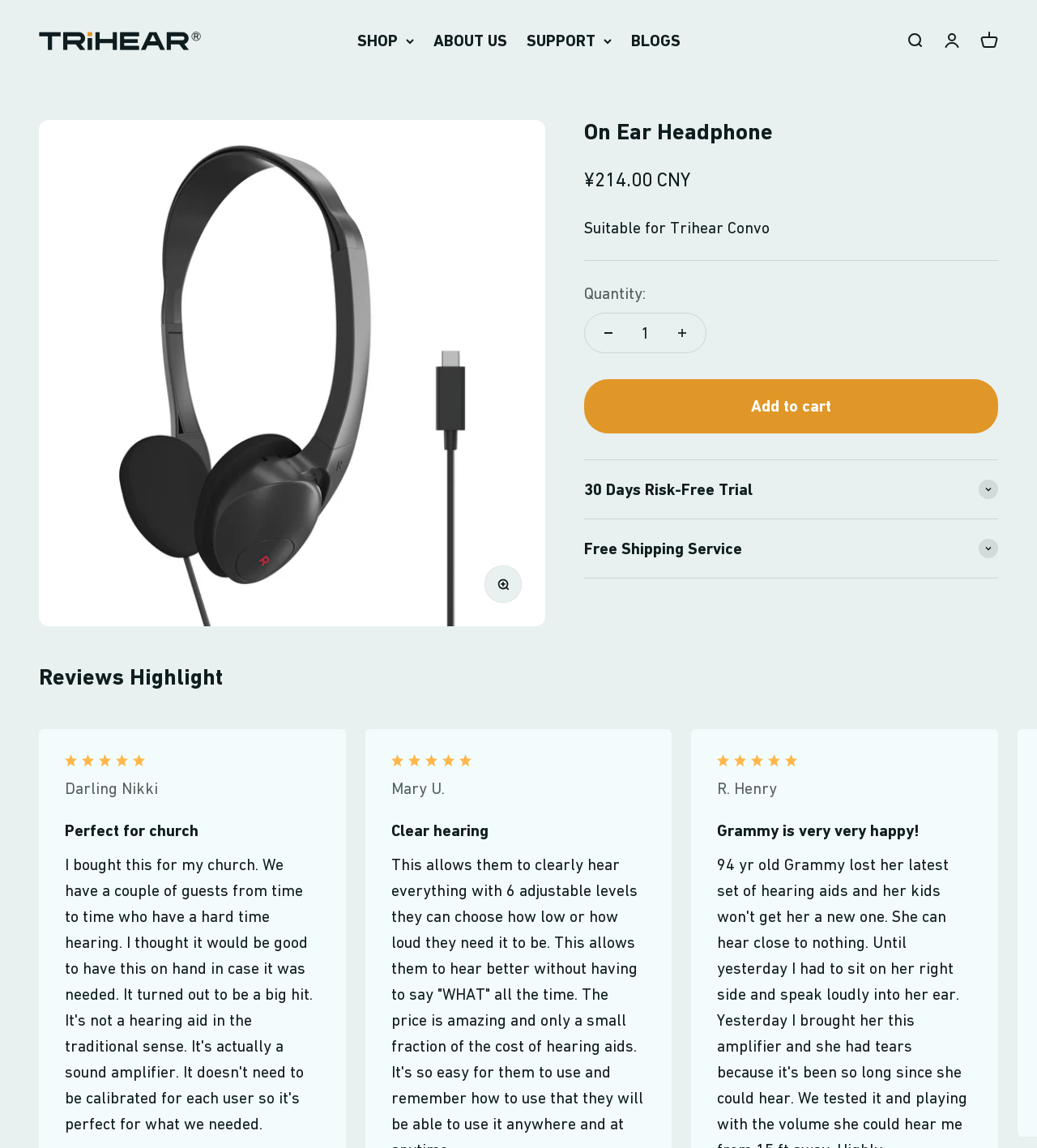Please find the bounding box coordinates of the element that needs to be clicked to perform the following instruction: "Add to cart". The bounding box coordinates should be four float numbers between 0 and 1, represented as [left, top, right, bottom].

[0.563, 0.33, 0.962, 0.377]